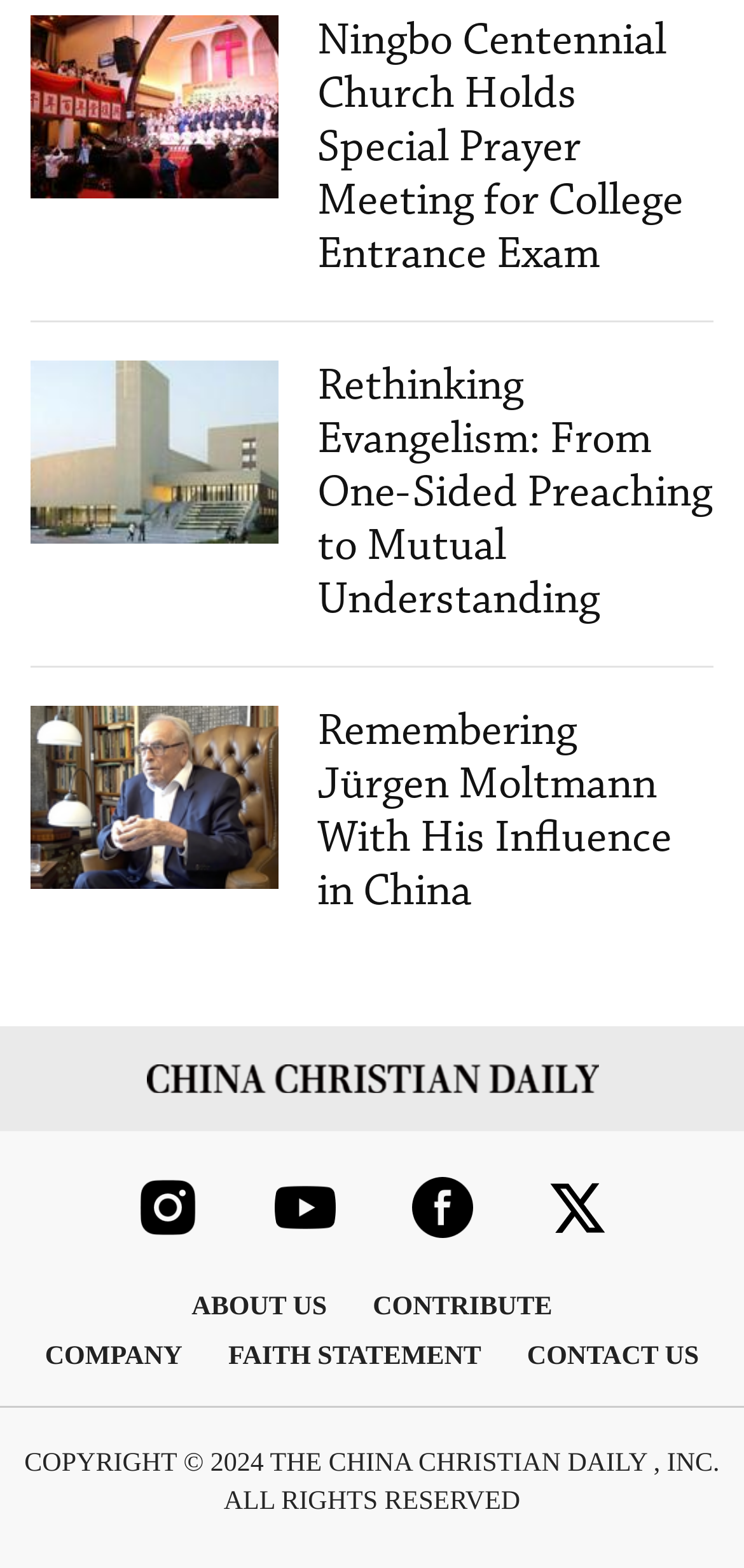Please predict the bounding box coordinates (top-left x, top-left y, bottom-right x, bottom-right y) for the UI element in the screenshot that fits the description: alt="logo"

[0.0, 0.678, 1.0, 0.698]